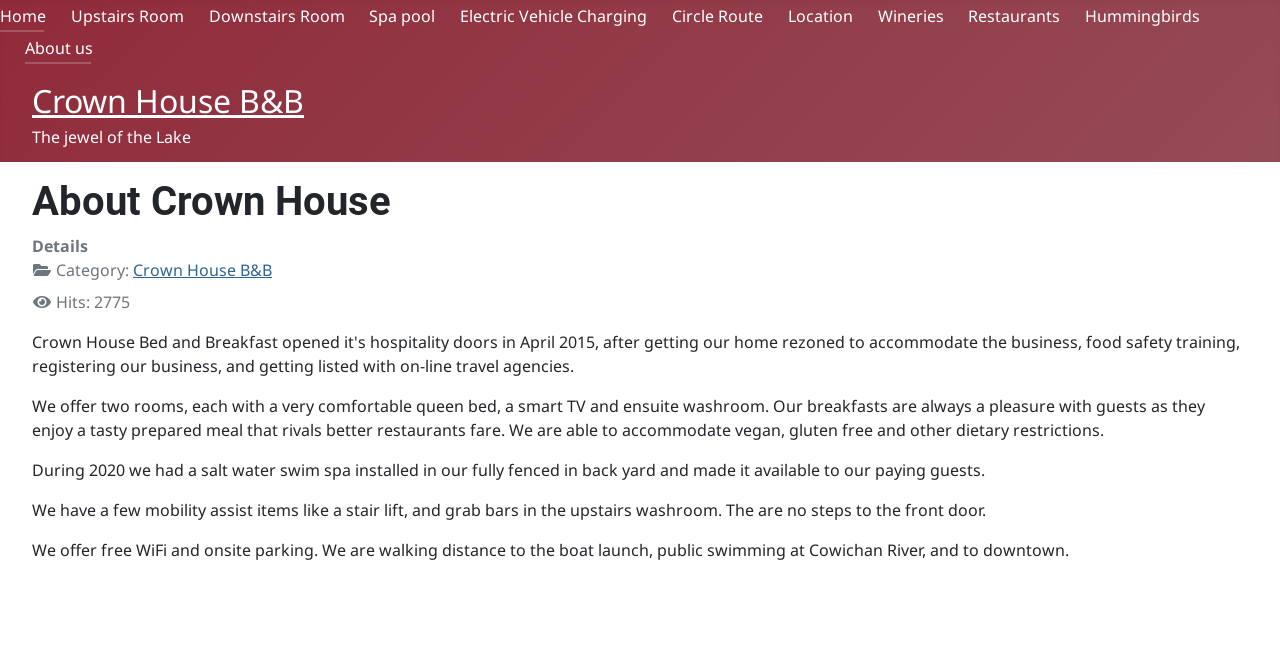What is available in the backyard of Crown House?
Use the information from the screenshot to give a comprehensive response to the question.

The text 'During 2020 we had a salt water swim spa installed in our fully fenced in back yard and made it available to our paying guests.' indicates that a salt water swim spa is available in the backyard of Crown House.